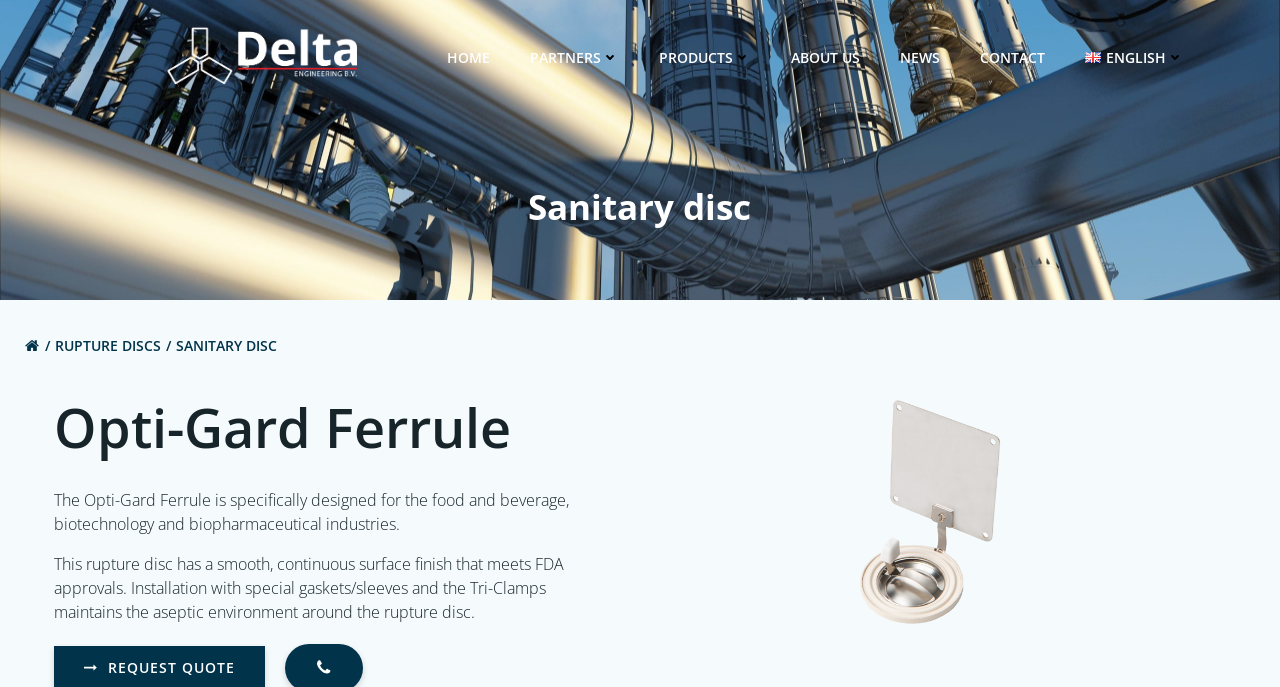Please predict the bounding box coordinates of the element's region where a click is necessary to complete the following instruction: "click RUPTURE DISCS". The coordinates should be represented by four float numbers between 0 and 1, i.e., [left, top, right, bottom].

[0.043, 0.488, 0.126, 0.52]